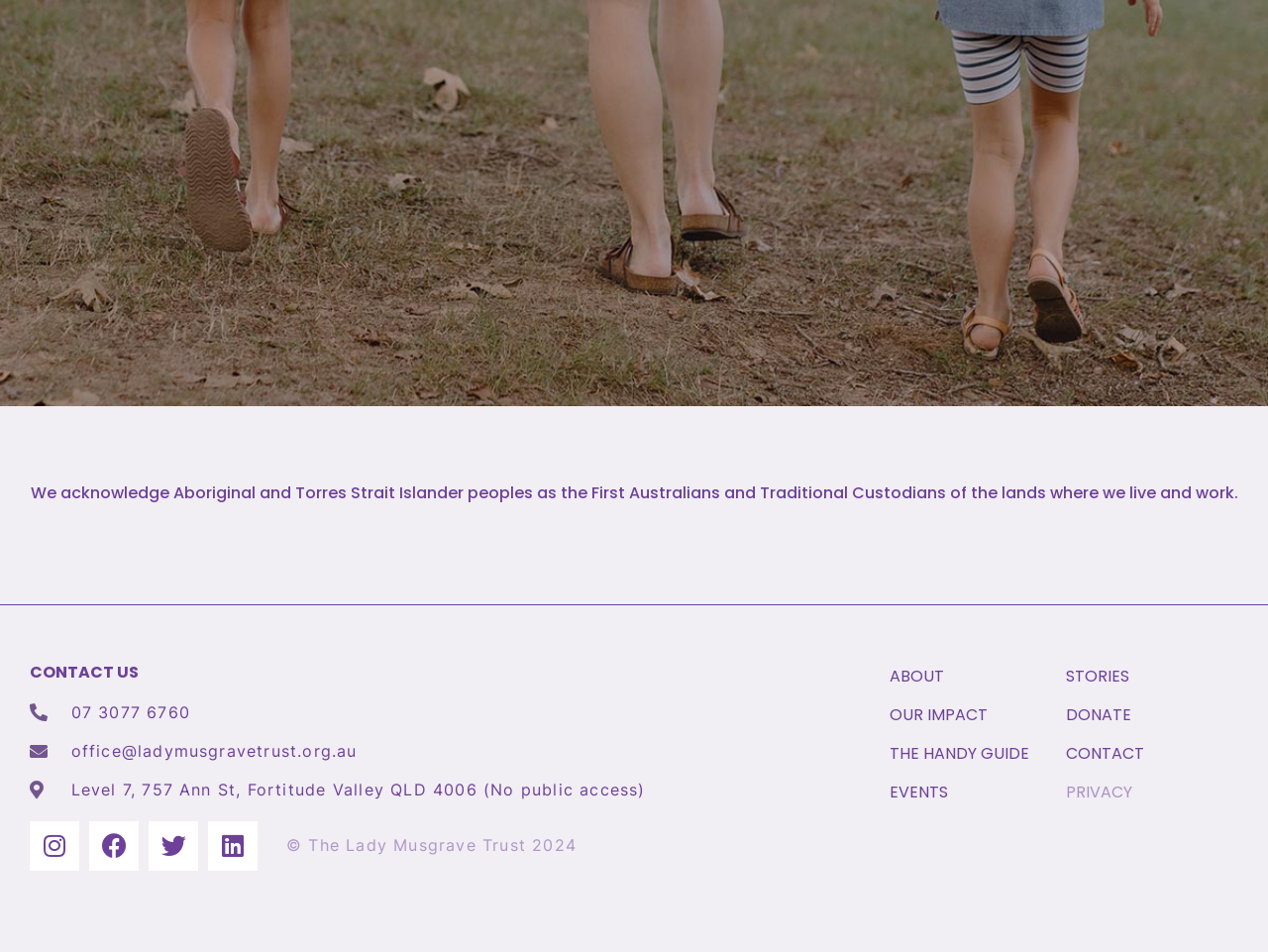What social media platforms does the organization have?
From the details in the image, answer the question comprehensively.

I found the social media links at the bottom of the page, where they are listed as separate links with their respective icons.